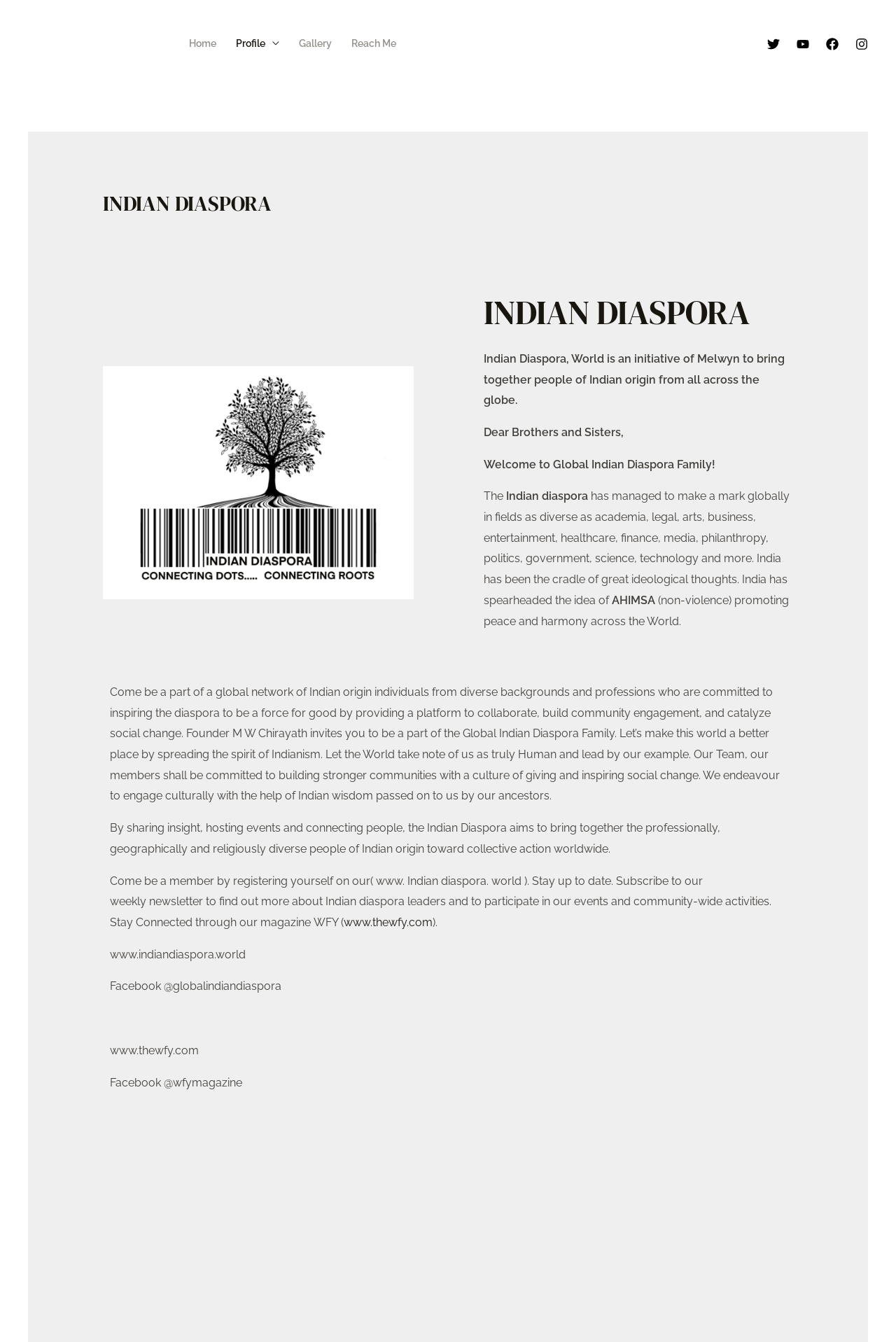Determine the coordinates of the bounding box for the clickable area needed to execute this instruction: "Read more about the Indian Diaspora".

[0.54, 0.262, 0.876, 0.303]